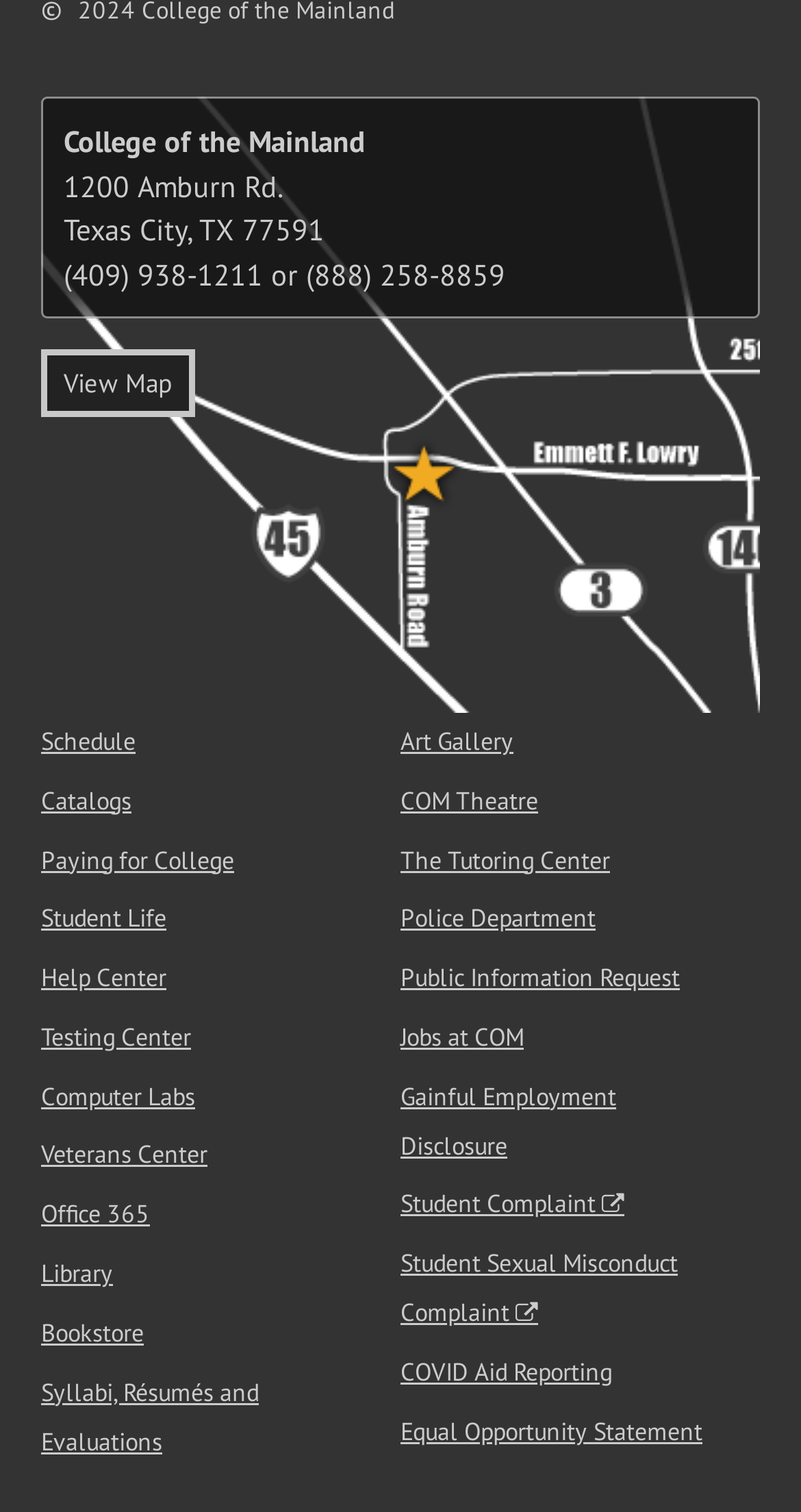Using the details from the image, please elaborate on the following question: What are the different categories of links available on the webpage?

The webpage has a list of links categorized into different sections, including 'Schedule', 'Catalogs', 'Paying for College', 'Student Life', and many more, which provide access to various resources and information related to the college.